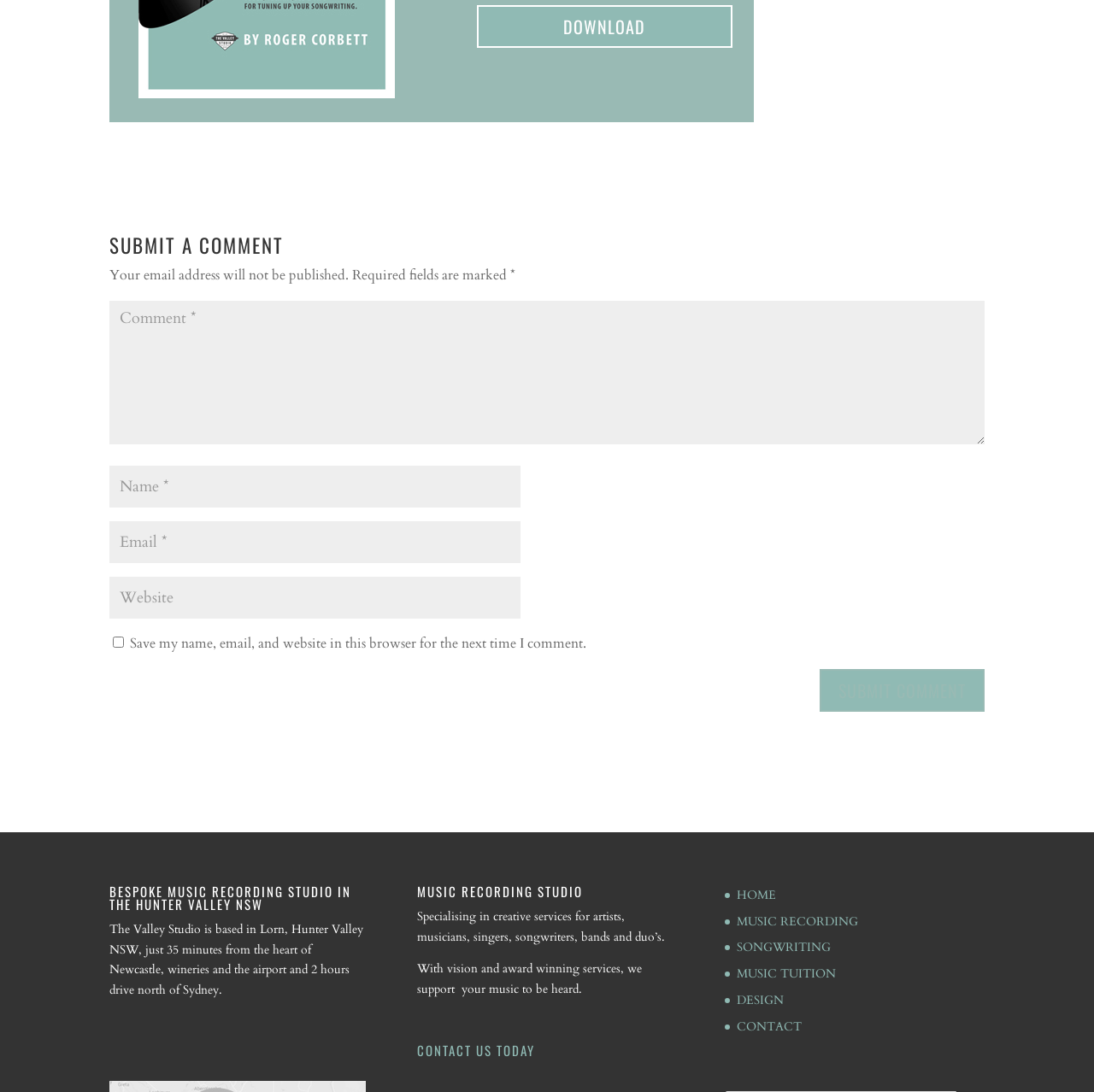Locate the bounding box coordinates of the area you need to click to fulfill this instruction: 'Download a file'. The coordinates must be in the form of four float numbers ranging from 0 to 1: [left, top, right, bottom].

[0.436, 0.005, 0.669, 0.044]